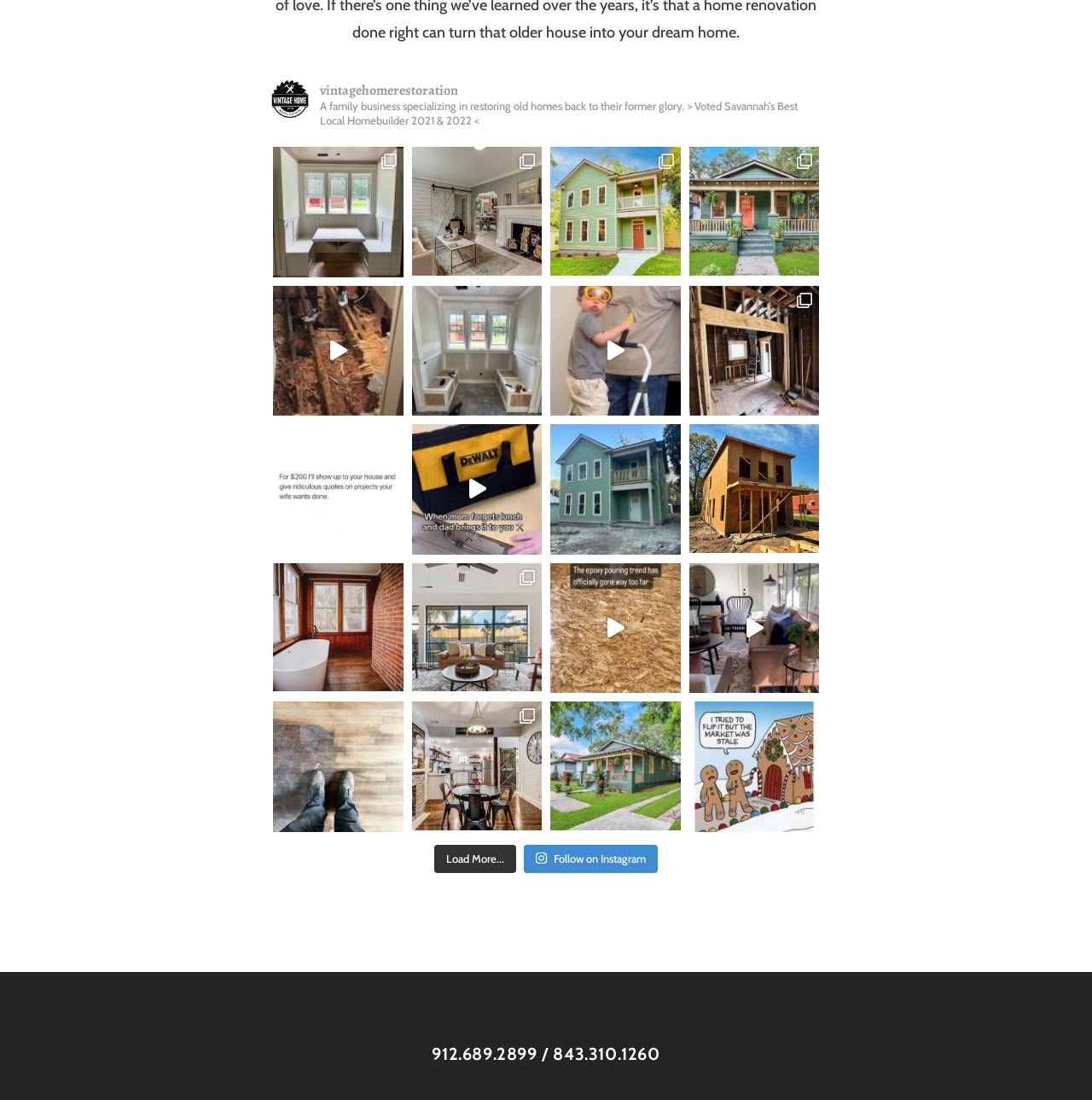Identify the coordinates of the bounding box for the element that must be clicked to accomplish the instruction: "View the 'PLP/MMAC Octoberfest 2015' event details".

None